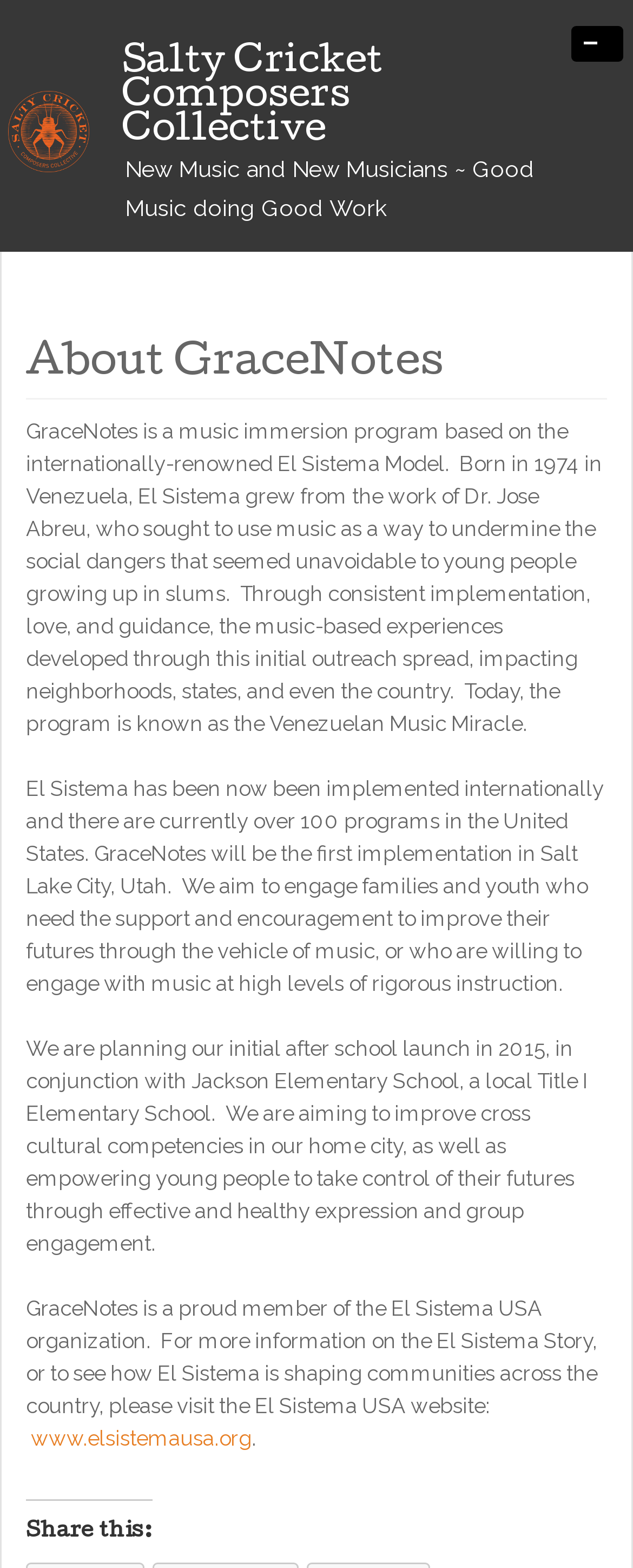Identify and generate the primary title of the webpage.

Salty Cricket Composers Collective